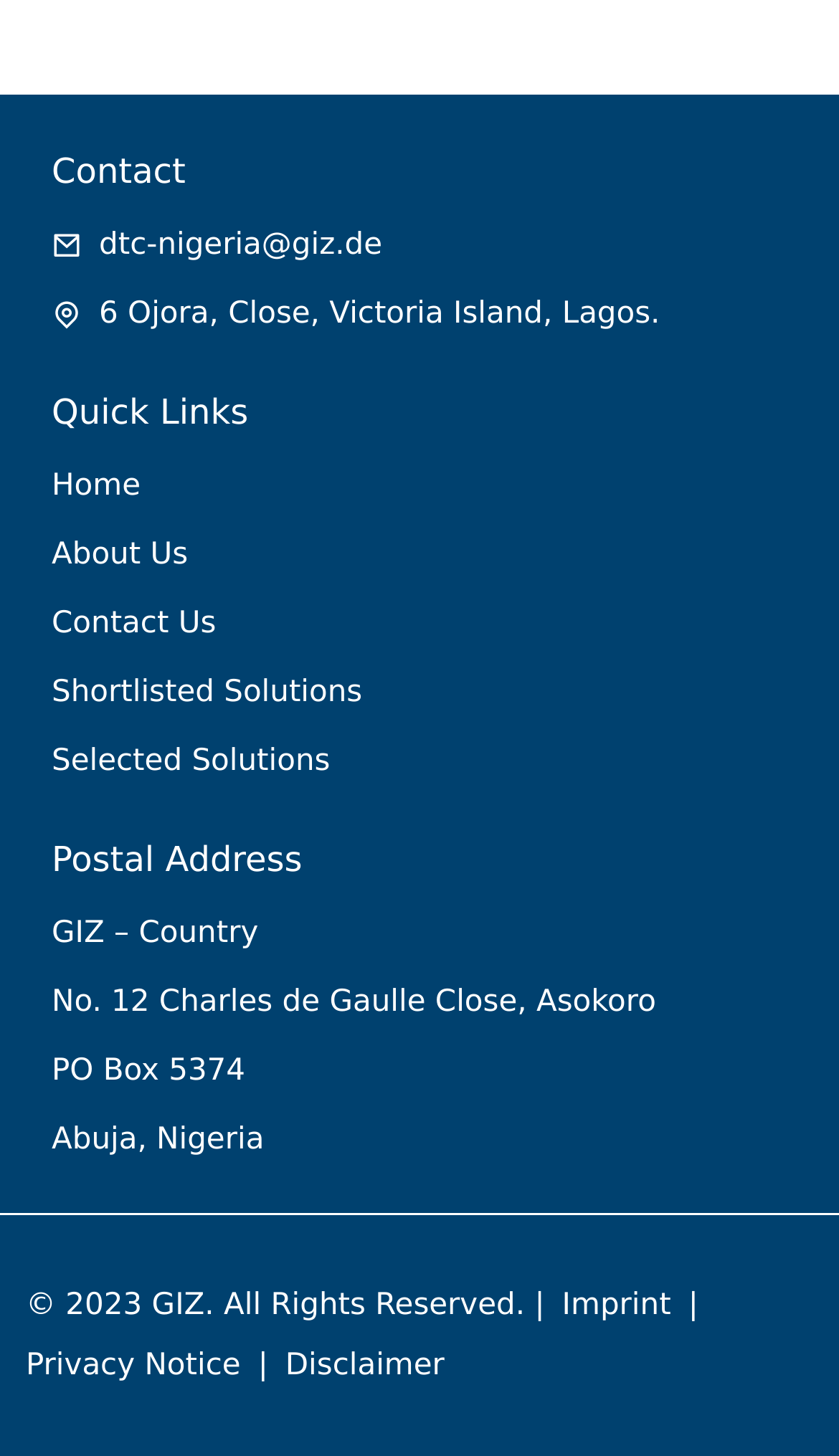Please specify the bounding box coordinates of the area that should be clicked to accomplish the following instruction: "check Privacy Notice". The coordinates should consist of four float numbers between 0 and 1, i.e., [left, top, right, bottom].

[0.031, 0.923, 0.287, 0.953]